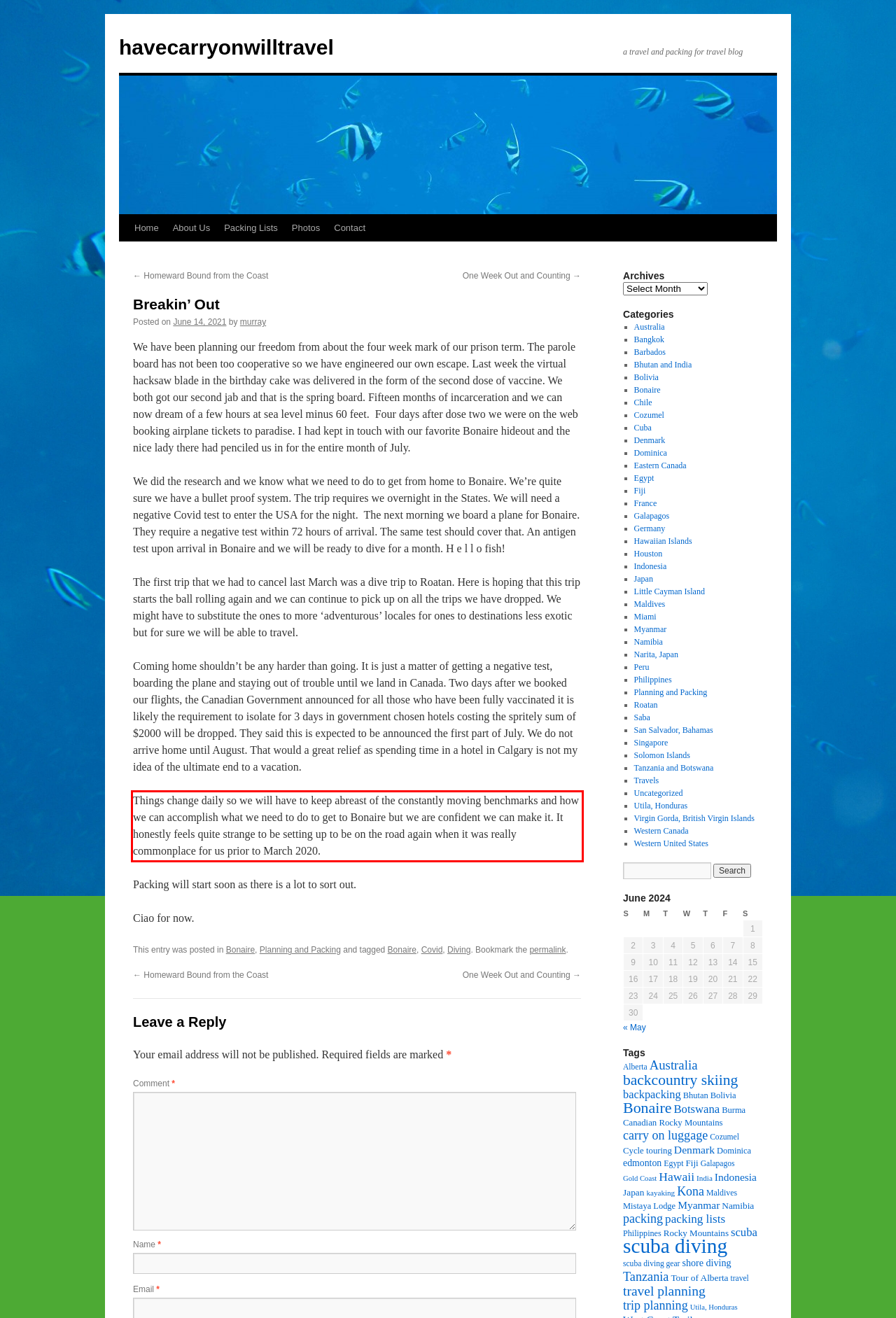Using the webpage screenshot, recognize and capture the text within the red bounding box.

Things change daily so we will have to keep abreast of the constantly moving benchmarks and how we can accomplish what we need to do to get to Bonaire but we are confident we can make it. It honestly feels quite strange to be setting up to be on the road again when it was really commonplace for us prior to March 2020.